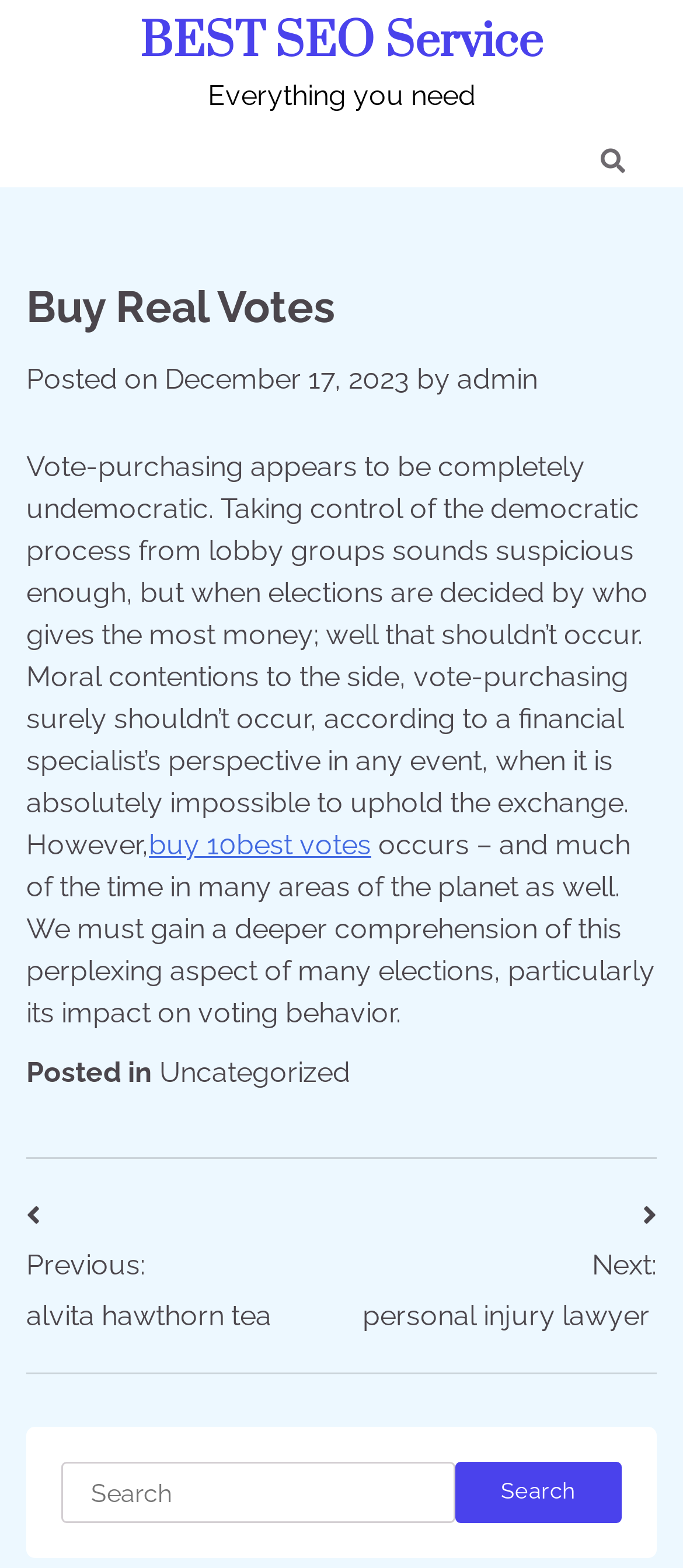Given the element description "Previous: alvita hawthorn tea" in the screenshot, predict the bounding box coordinates of that UI element.

[0.038, 0.761, 0.397, 0.853]